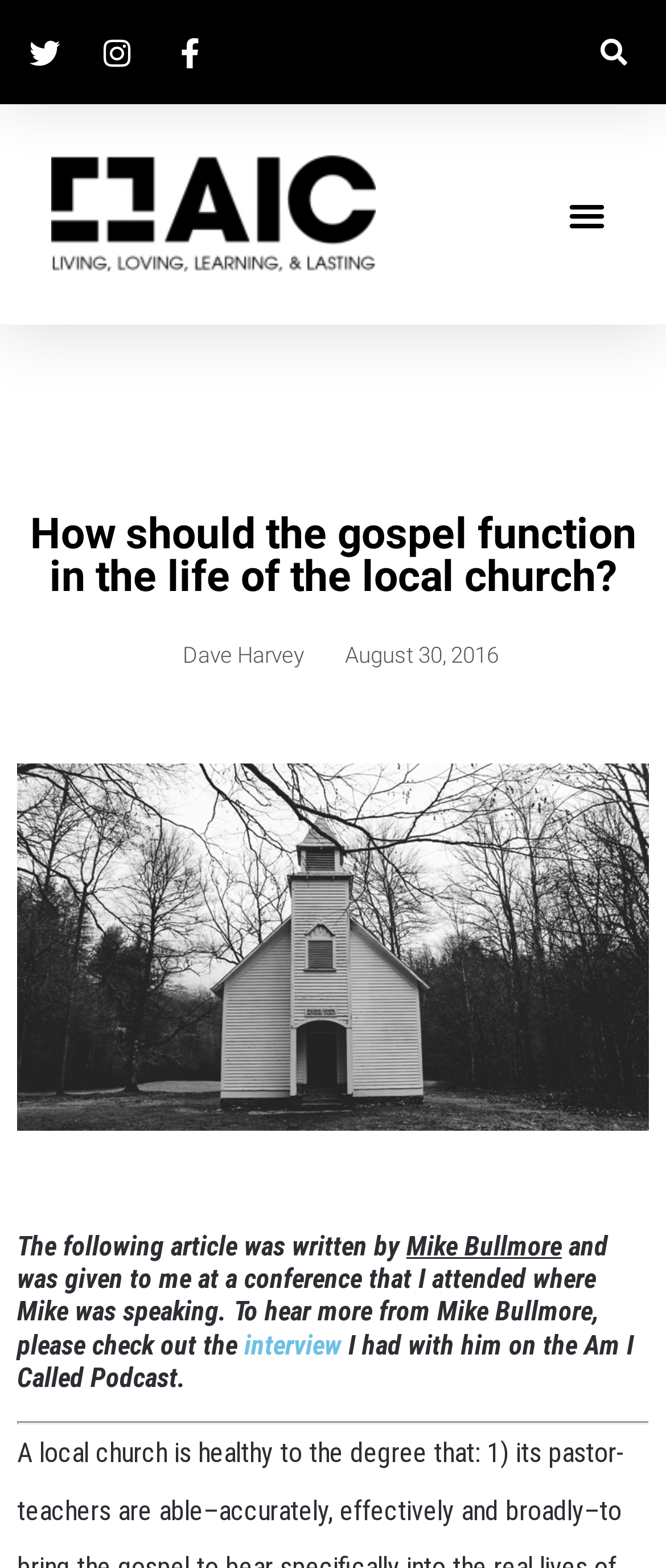How many links are in the top navigation bar?
Please use the visual content to give a single word or phrase answer.

3